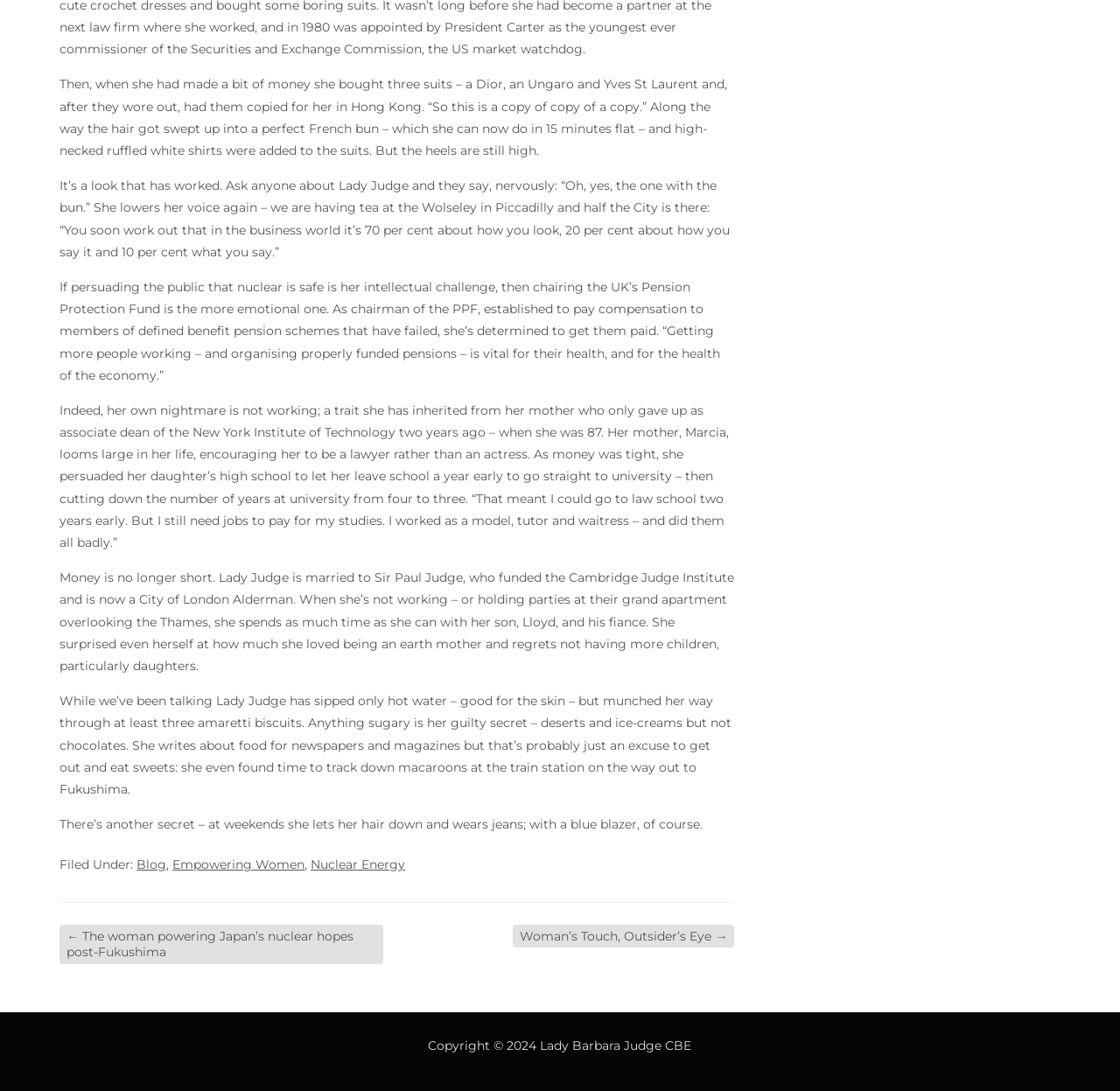Based on the element description Blog, identify the bounding box coordinates for the UI element. The coordinates should be in the format (top-left x, top-left y, bottom-right x, bottom-right y) and within the 0 to 1 range.

[0.122, 0.785, 0.149, 0.8]